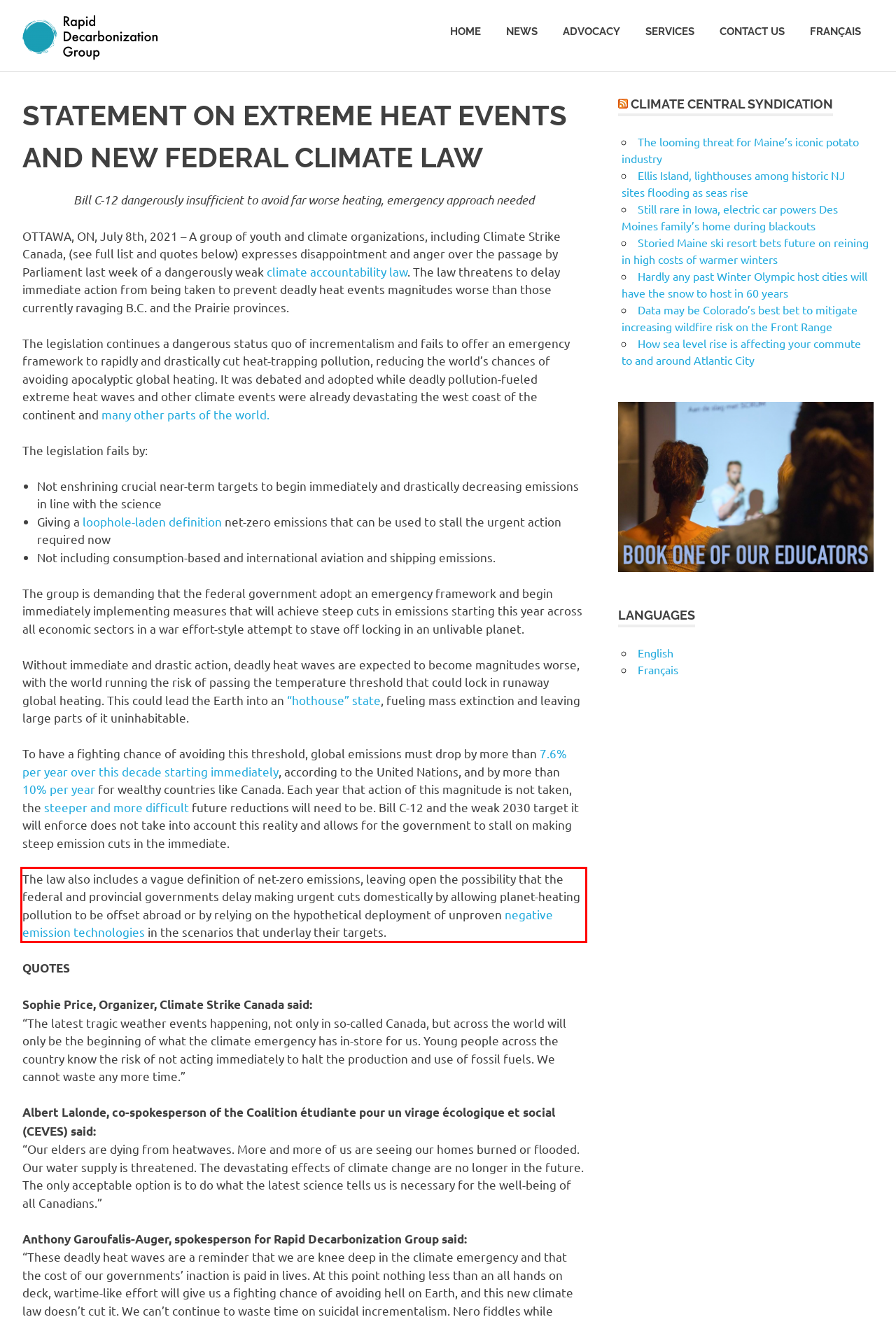From the given screenshot of a webpage, identify the red bounding box and extract the text content within it.

The law also includes a vague definition of net-zero emissions, leaving open the possibility that the federal and provincial governments delay making urgent cuts domestically by allowing planet-heating pollution to be offset abroad or by relying on the hypothetical deployment of unproven negative emission technologies in the scenarios that underlay their targets.